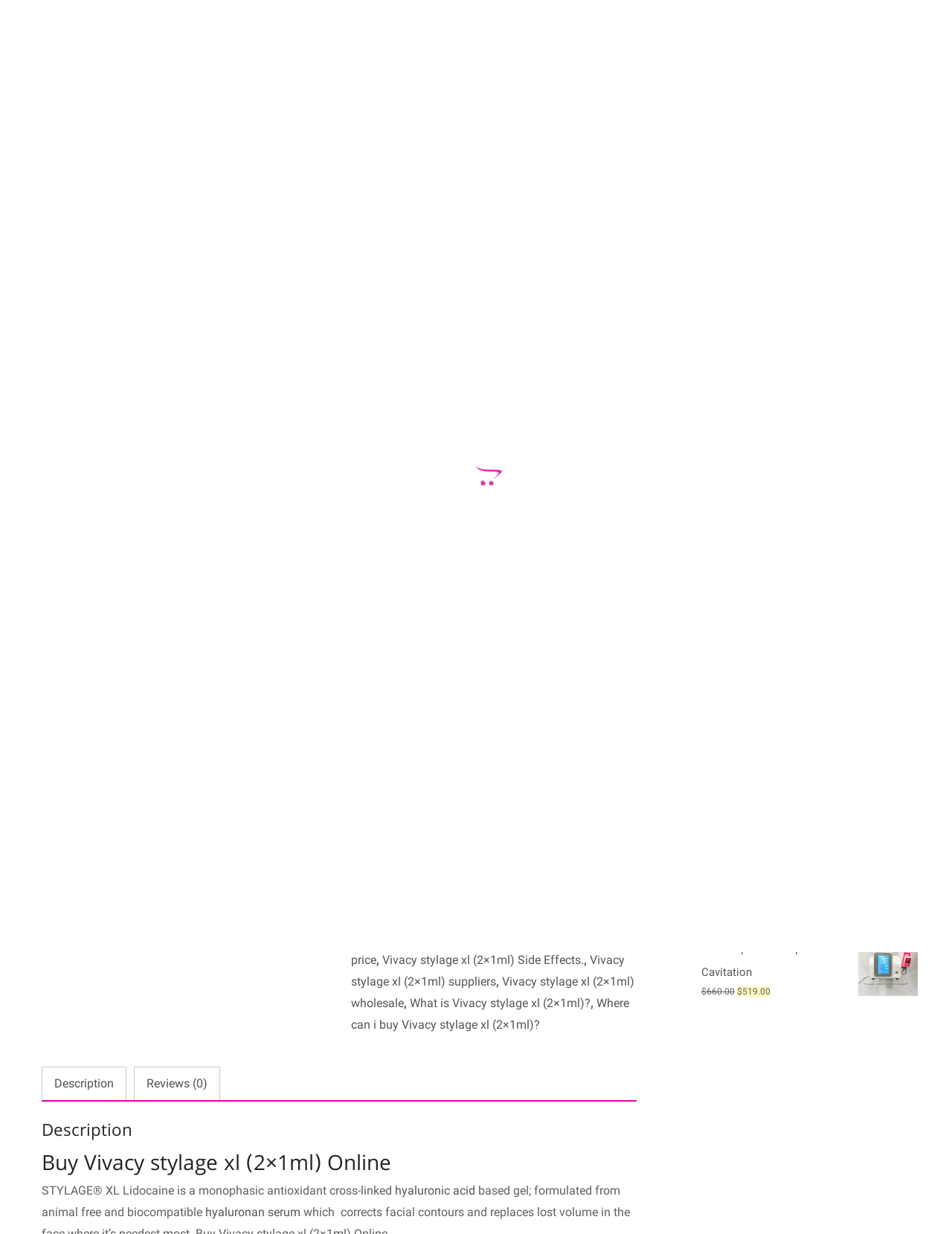Offer an extensive depiction of the webpage and its key elements.

This webpage is an e-commerce platform selling dermal fillers and other beauty-related products. At the top, there is a navigation menu with links to "HOME", "SHOP", "DERMAL FILLERS", "ABOUT US", "CONTACT US", and "DELIVERY & RETURN POLICY". Below the navigation menu, there is a search bar with a combobox and a button to submit the search query.

On the left side of the page, there is a section displaying the company's contact information, including phone number, email, and physical address. Below this section, there is a list of main categories with a button to expand or collapse the list.

The main content of the page is a list of products, each with an image, original price, and current price. The products are listed in a grid layout, with multiple products per row. Each product has a link to its details page. The products listed include Vivacy Stylage XL, Art Injector, Thermage FACE TIP 3.0, PISTOR 5, MESOTHERAPY GUN FACE AND BODY ULTIM, Laser Lipo with 10 paddles & Cavitation, Thermage FLX, Thermage CPT, NRG LIPOSCULPT MACHINE, PISTOR ELIANCE, and CARBOXYTHERAPY GUN CARBOXY PEN.

At the top-right corner of the page, there is a message "Pay With Bitcoin Get 10% Discount Code : BTC10 - New Year 2022 Deals". Below this message, there is a link to the company's website and a section displaying the company's address and a call-to-action to get orders delivered to the customer's doorstep.

At the bottom of the page, there is a link to the "Home" page and a breadcrumb navigation showing the current page's location in the website's hierarchy.